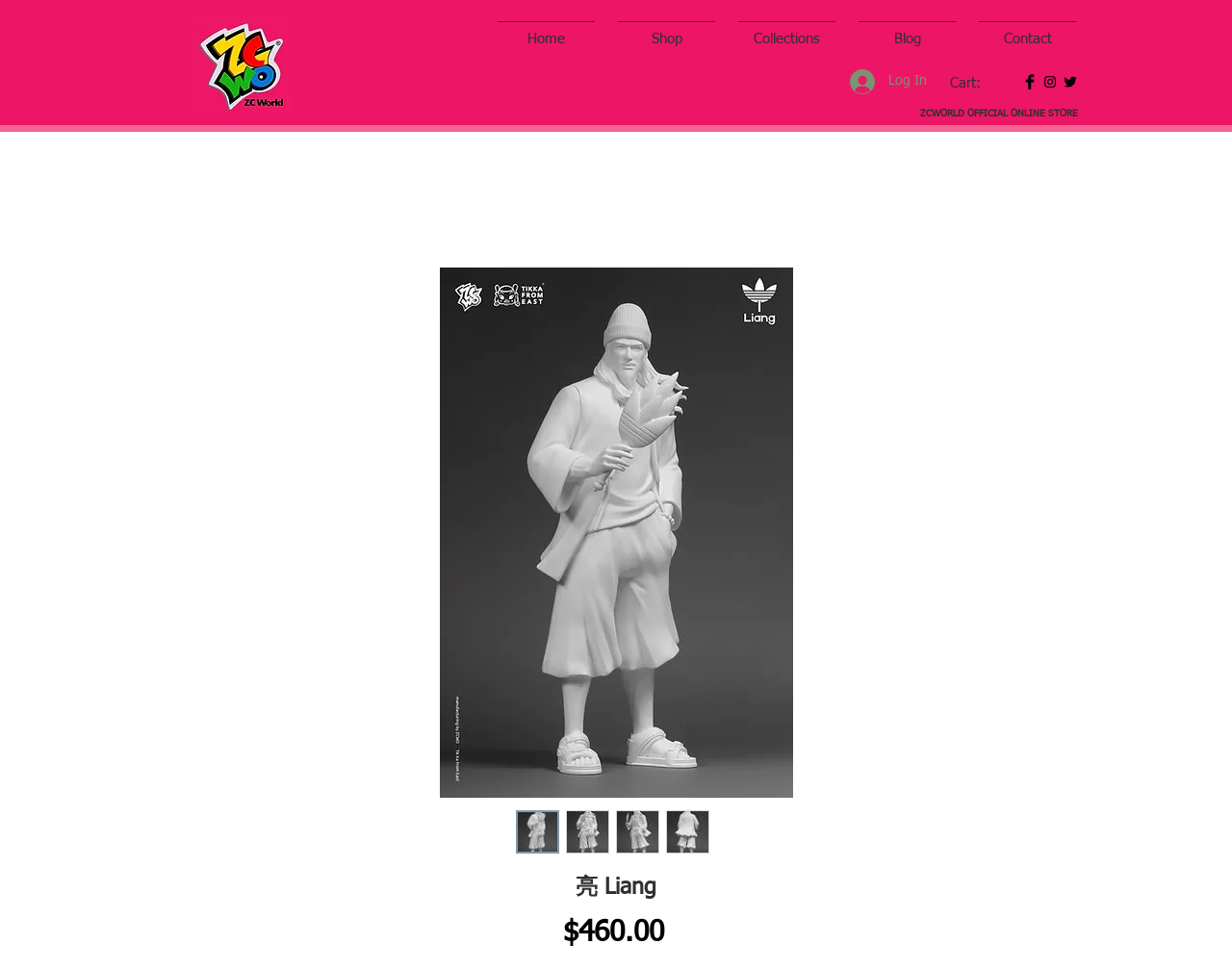Using the provided element description, identify the bounding box coordinates as (top-left x, top-left y, bottom-right x, bottom-right y). Ensure all values are between 0 and 1. Description: Log In

[0.679, 0.065, 0.763, 0.103]